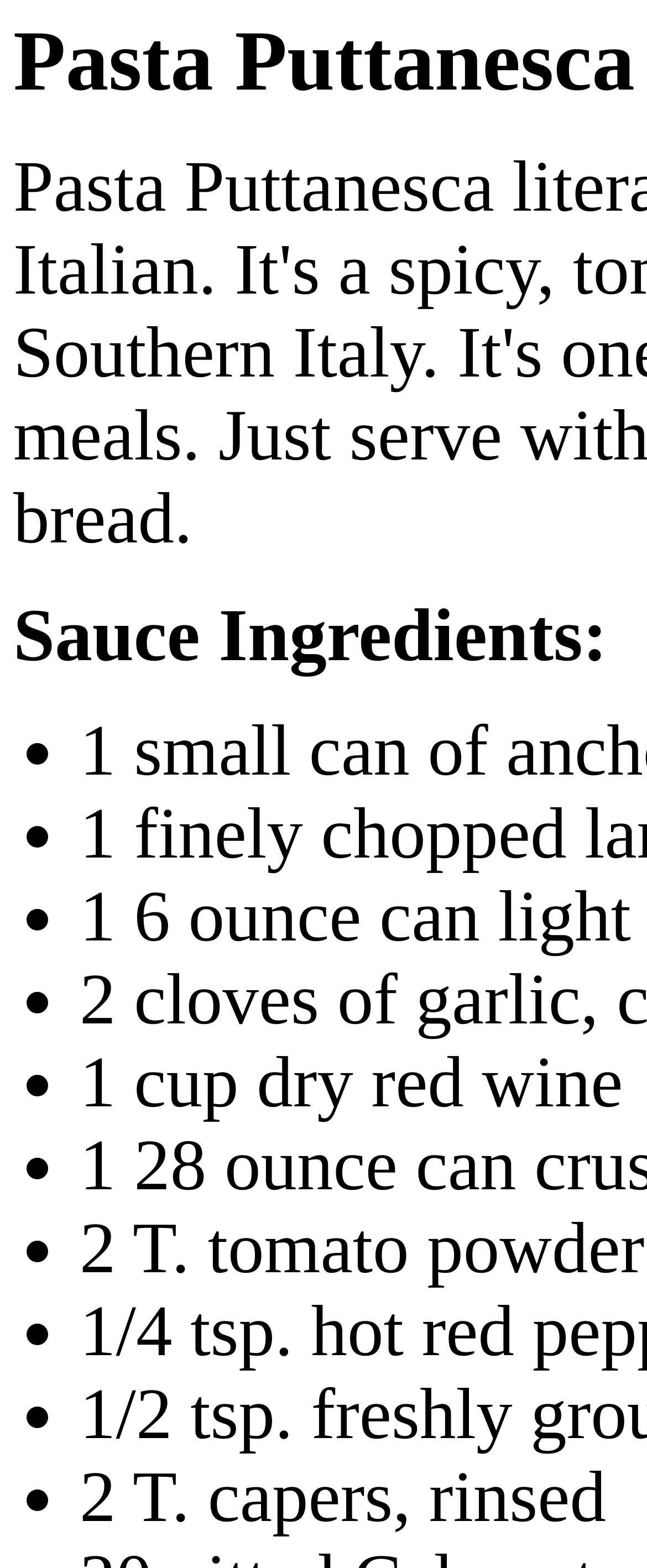Are all ingredients listed with quantities?
From the details in the image, provide a complete and detailed answer to the question.

I examined the static text elements and found that each ingredient is listed with a quantity, such as '1 cup' or '2 T.', indicating that all ingredients have quantities specified.